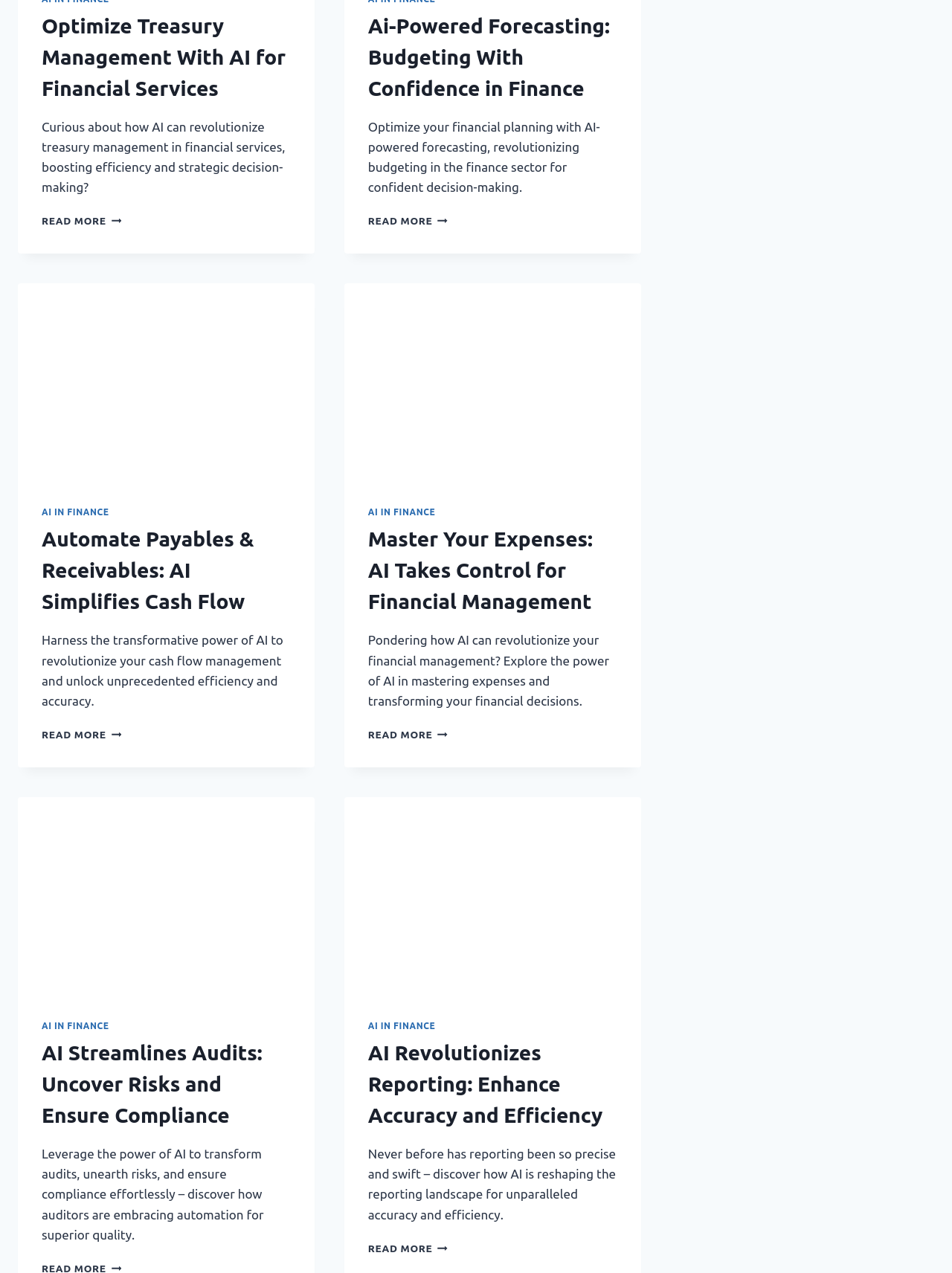Observe the image and answer the following question in detail: What is the main topic of this webpage?

Based on the headings and content of the webpage, it appears that the main topic is the application of artificial intelligence in the finance sector, highlighting its benefits and transformative power in various areas such as treasury management, forecasting, cash flow management, and auditing.